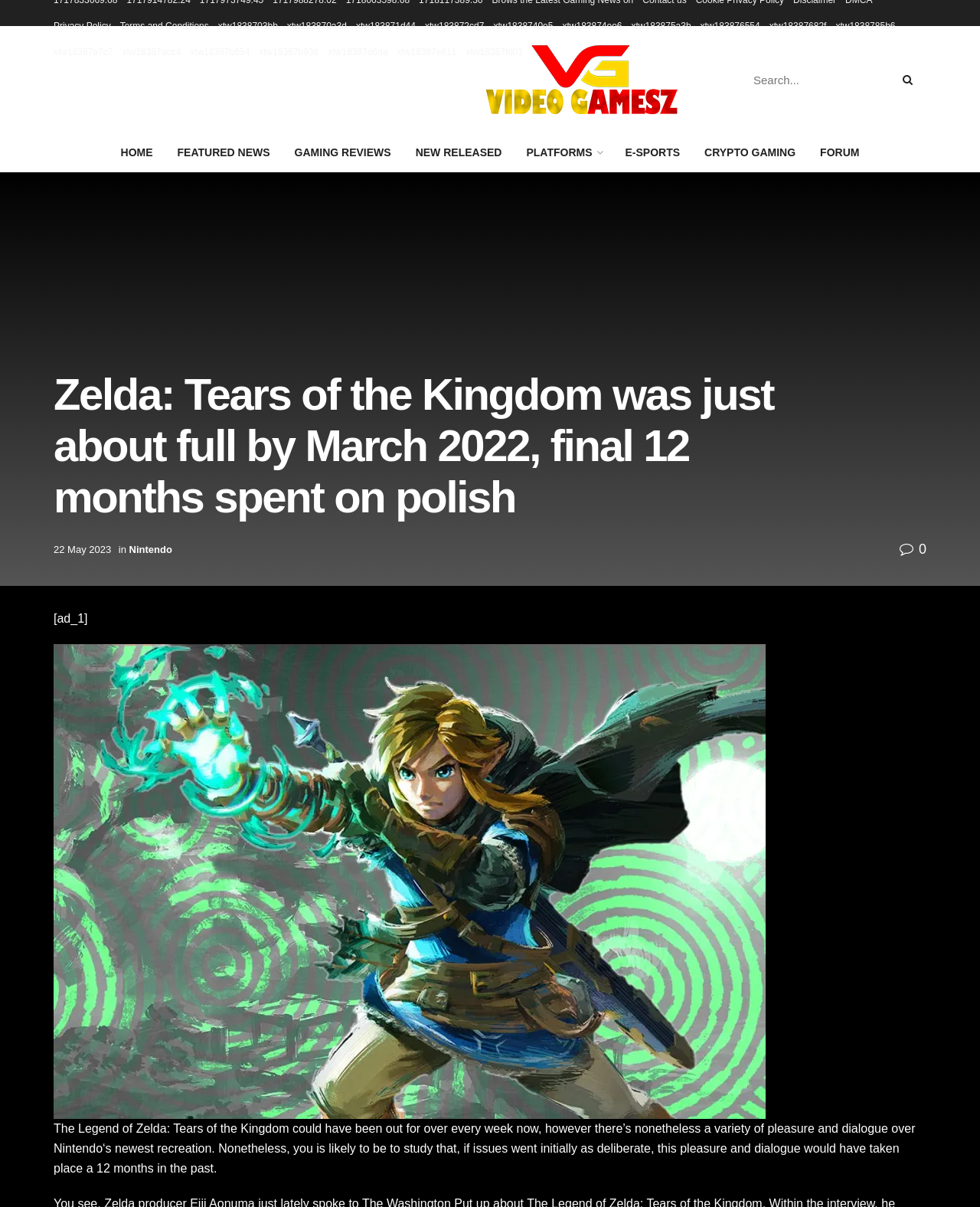Can you extract the primary headline text from the webpage?

Zelda: Tears of the Kingdom was just about full by March 2022, final 12 months spent on polish